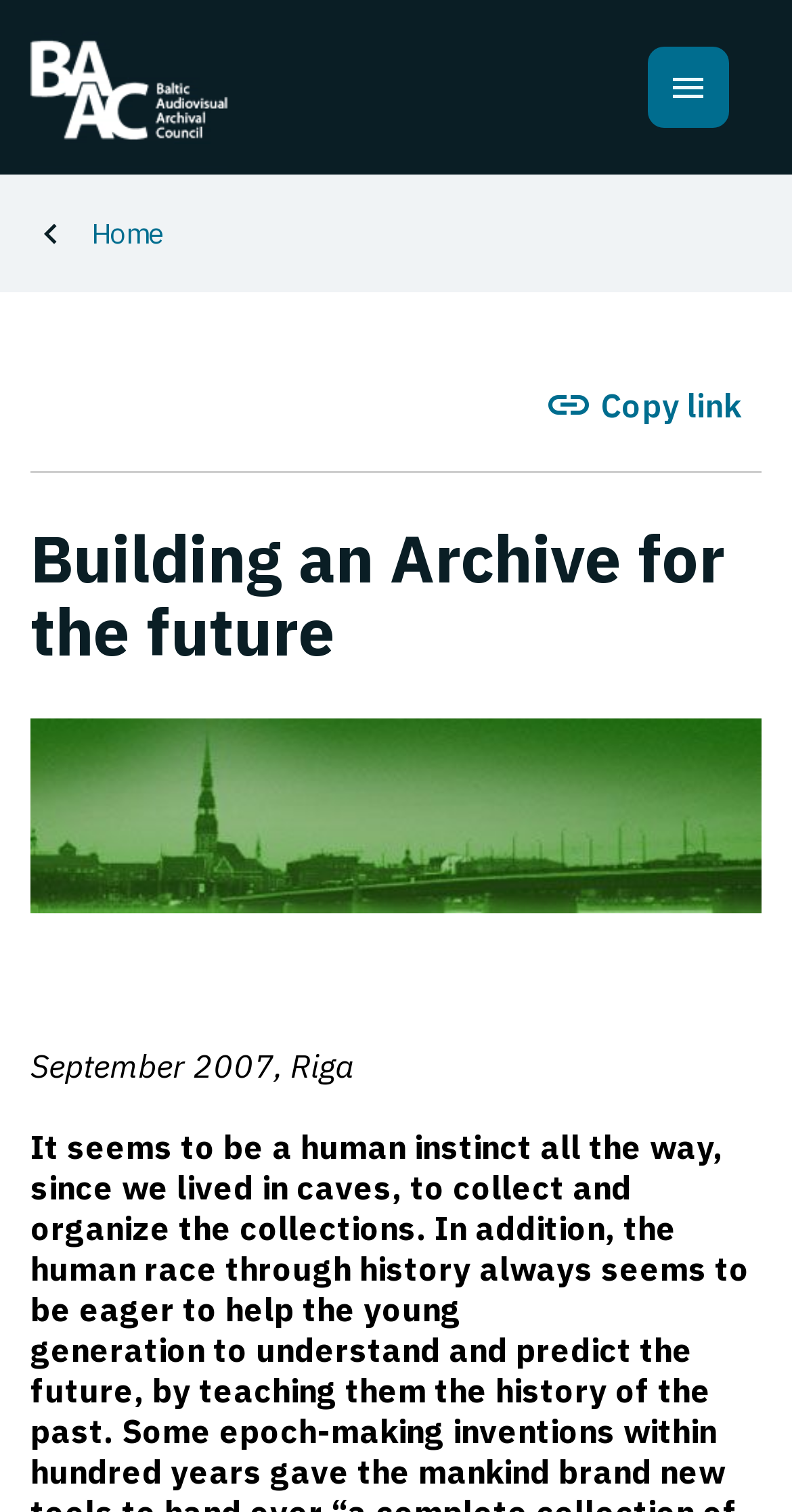Determine the bounding box coordinates (top-left x, top-left y, bottom-right x, bottom-right y) of the UI element described in the following text: title="Baltic Audiovisual Archival Council"

[0.038, 0.099, 0.287, 0.119]